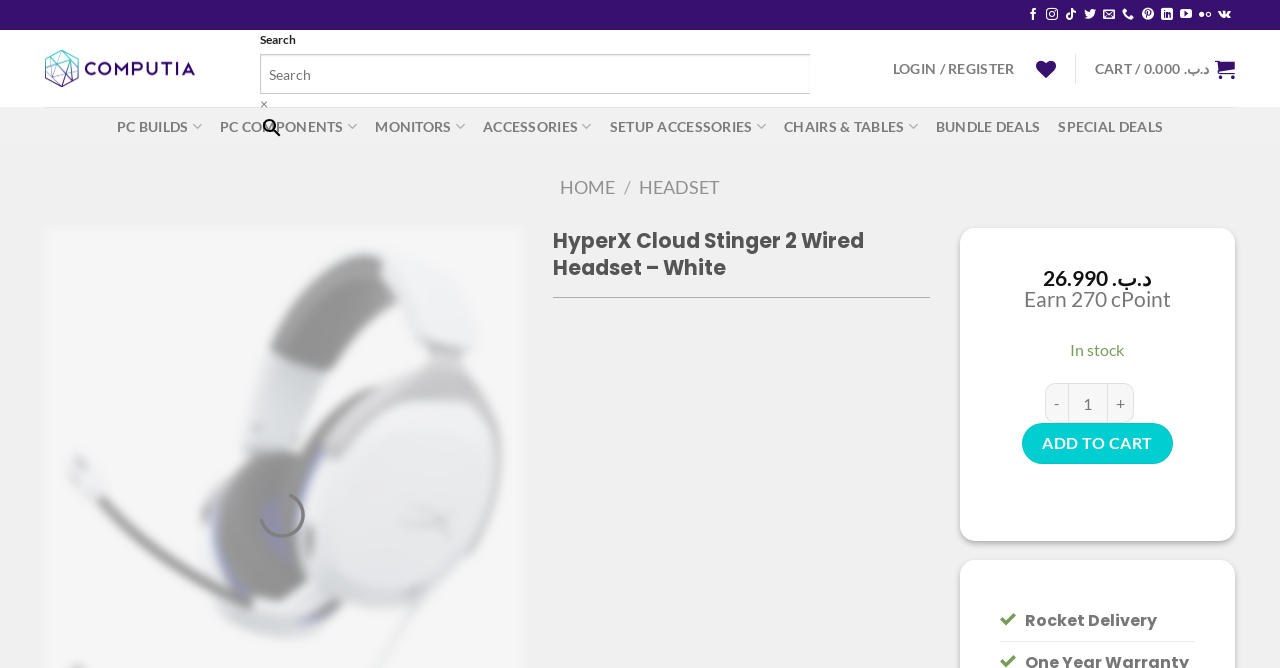Identify the bounding box coordinates of the specific part of the webpage to click to complete this instruction: "Add to cart".

[0.799, 0.634, 0.916, 0.694]